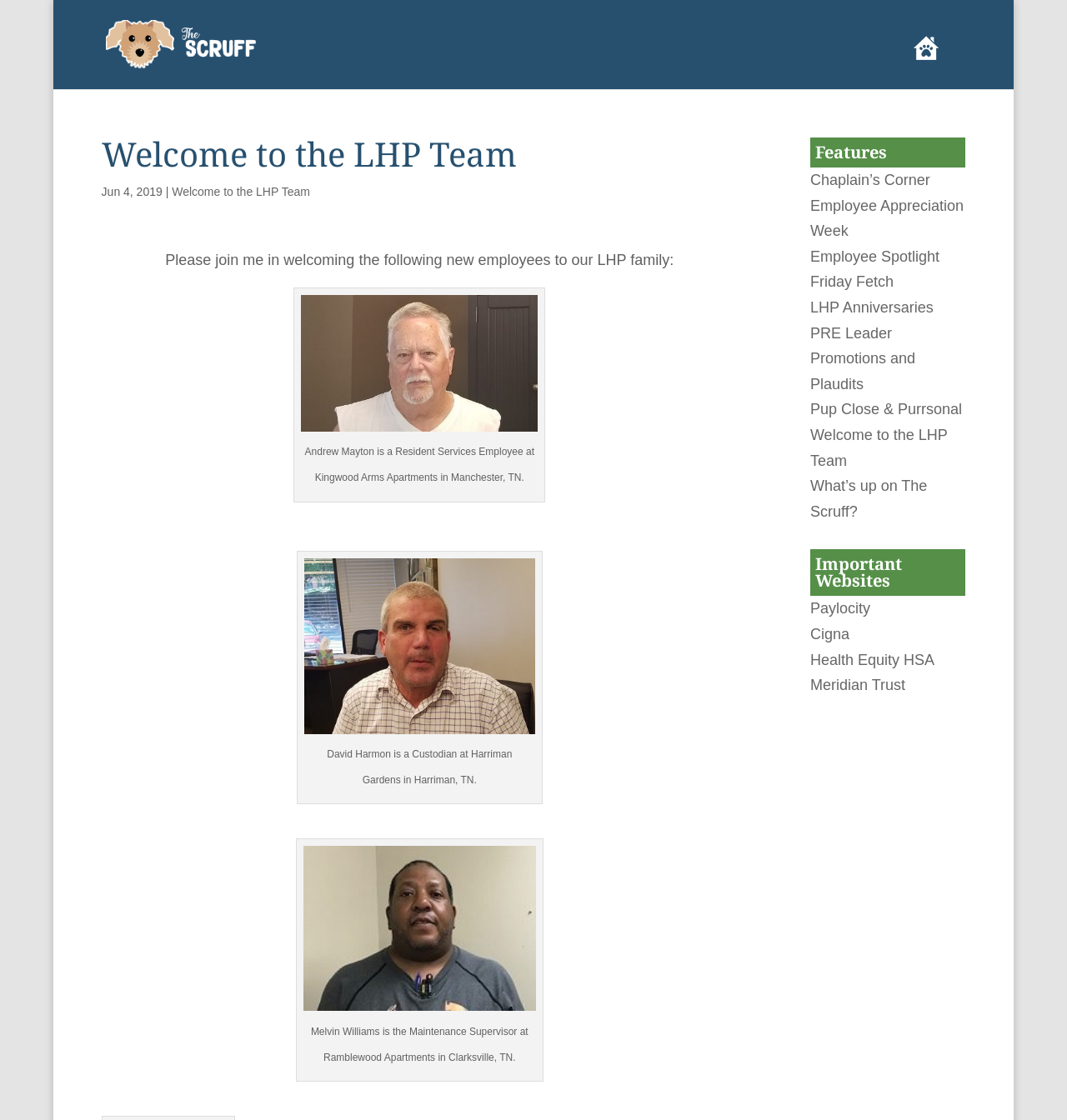Determine the bounding box coordinates of the area to click in order to meet this instruction: "Search for something".

[0.072, 0.0, 0.882, 0.001]